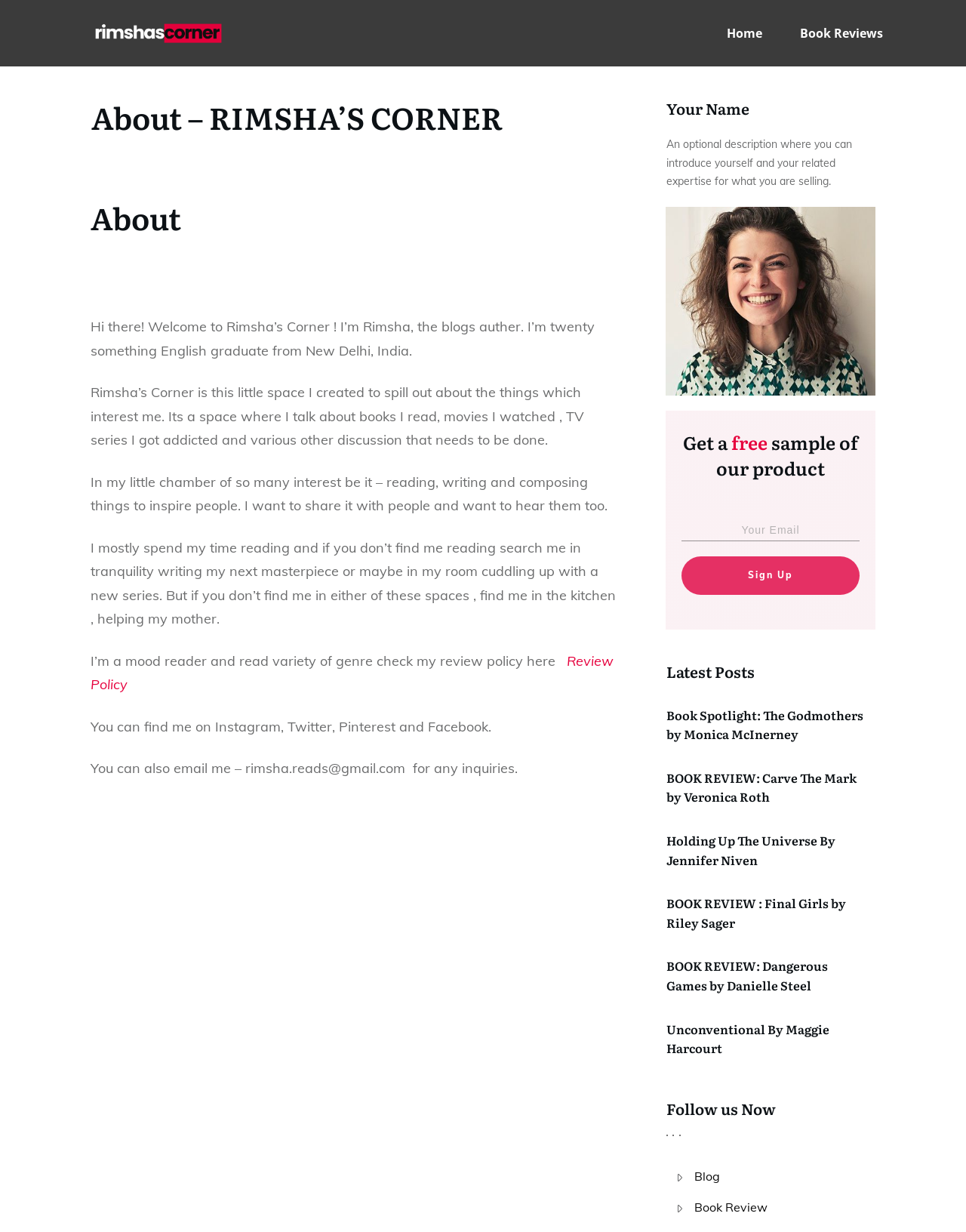Please identify the bounding box coordinates of the clickable element to fulfill the following instruction: "Sign up for the newsletter". The coordinates should be four float numbers between 0 and 1, i.e., [left, top, right, bottom].

[0.705, 0.452, 0.89, 0.483]